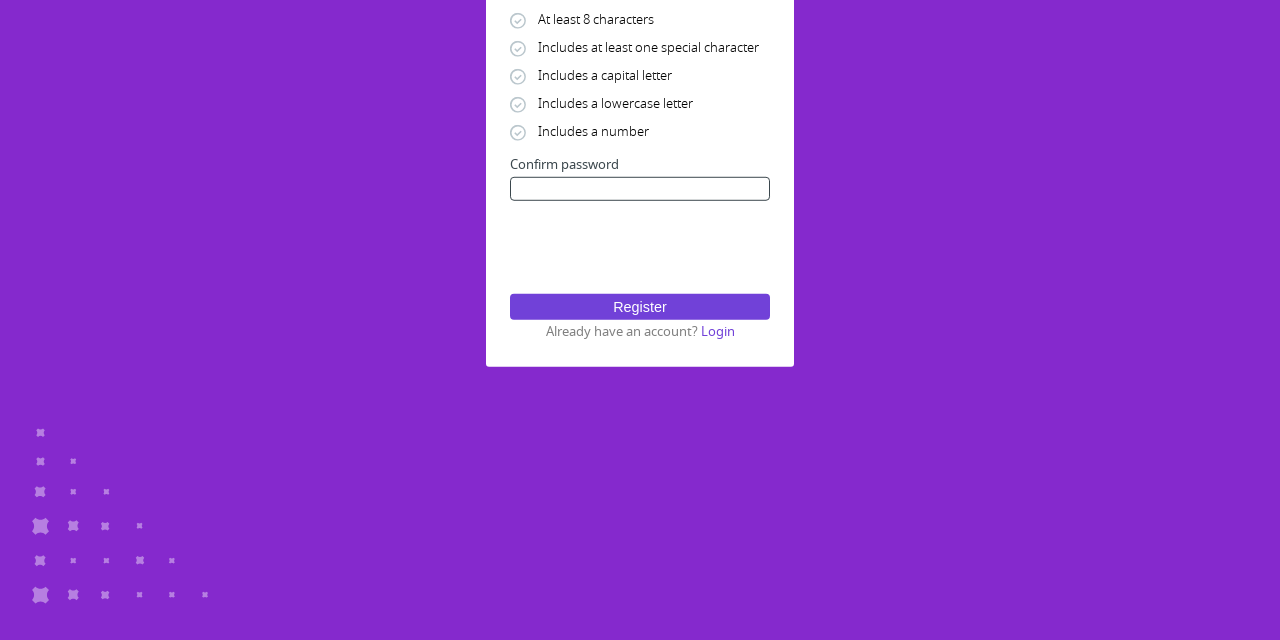Provide the bounding box coordinates for the specified HTML element described in this description: "parent_node: Email address name="password-confirm"". The coordinates should be four float numbers ranging from 0 to 1, in the format [left, top, right, bottom].

[0.398, 0.276, 0.602, 0.314]